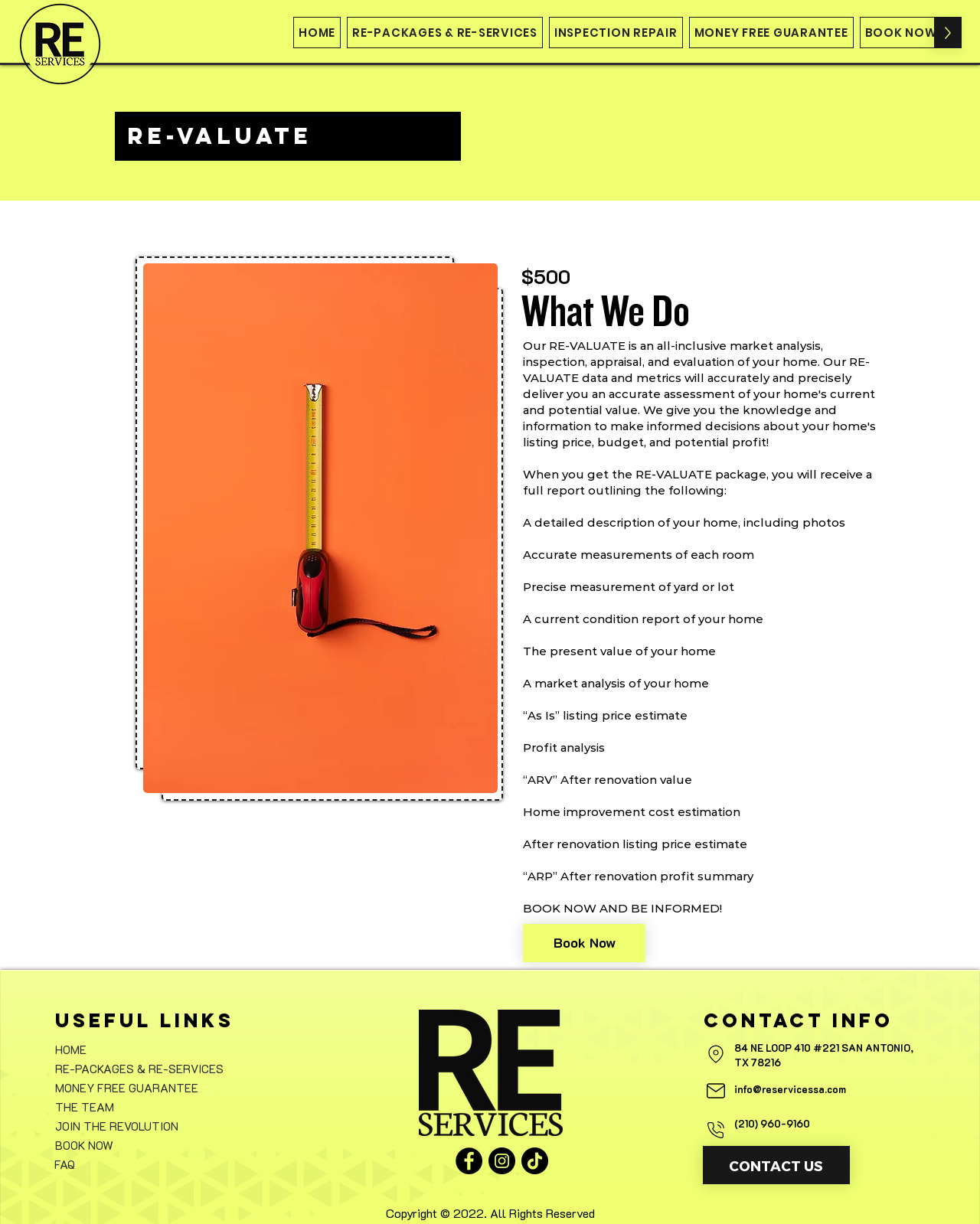Please reply to the following question with a single word or a short phrase:
How much does the RE-VALUATE package cost?

$500